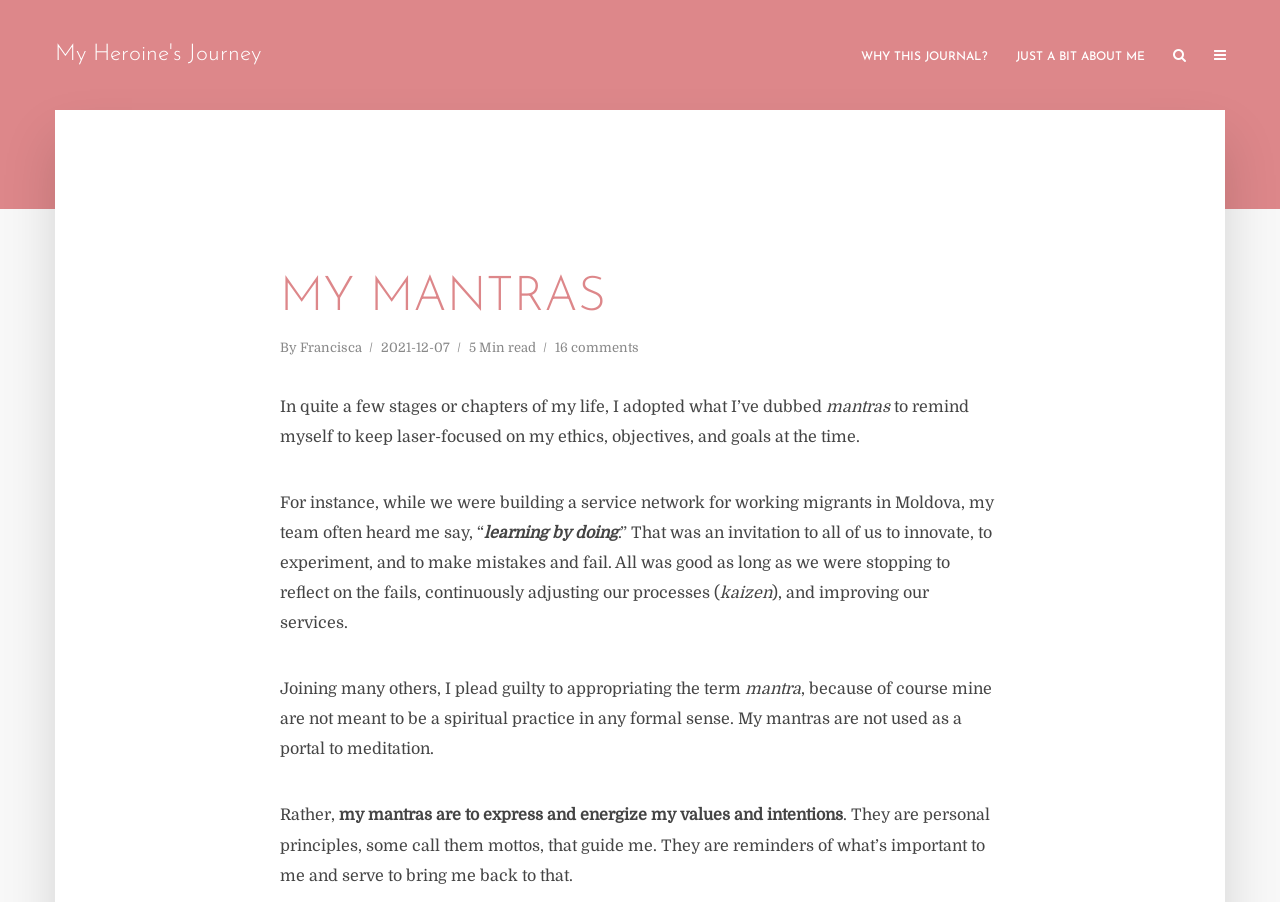Please answer the following question using a single word or phrase: 
What is the term the author uses to describe their personal principles?

mantras